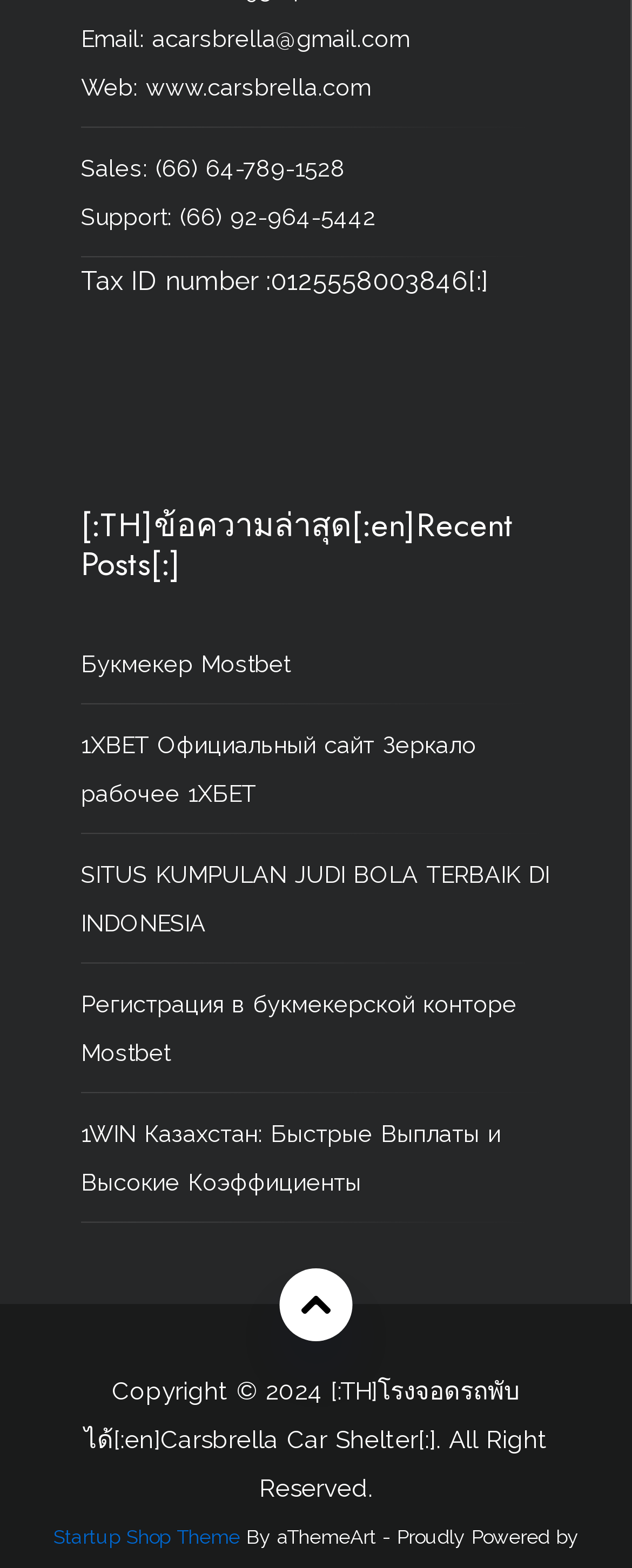What is the tax ID number?
Please interpret the details in the image and answer the question thoroughly.

I found the tax ID number by looking at the static text element that says 'Tax ID number :0125558003846[:]'.